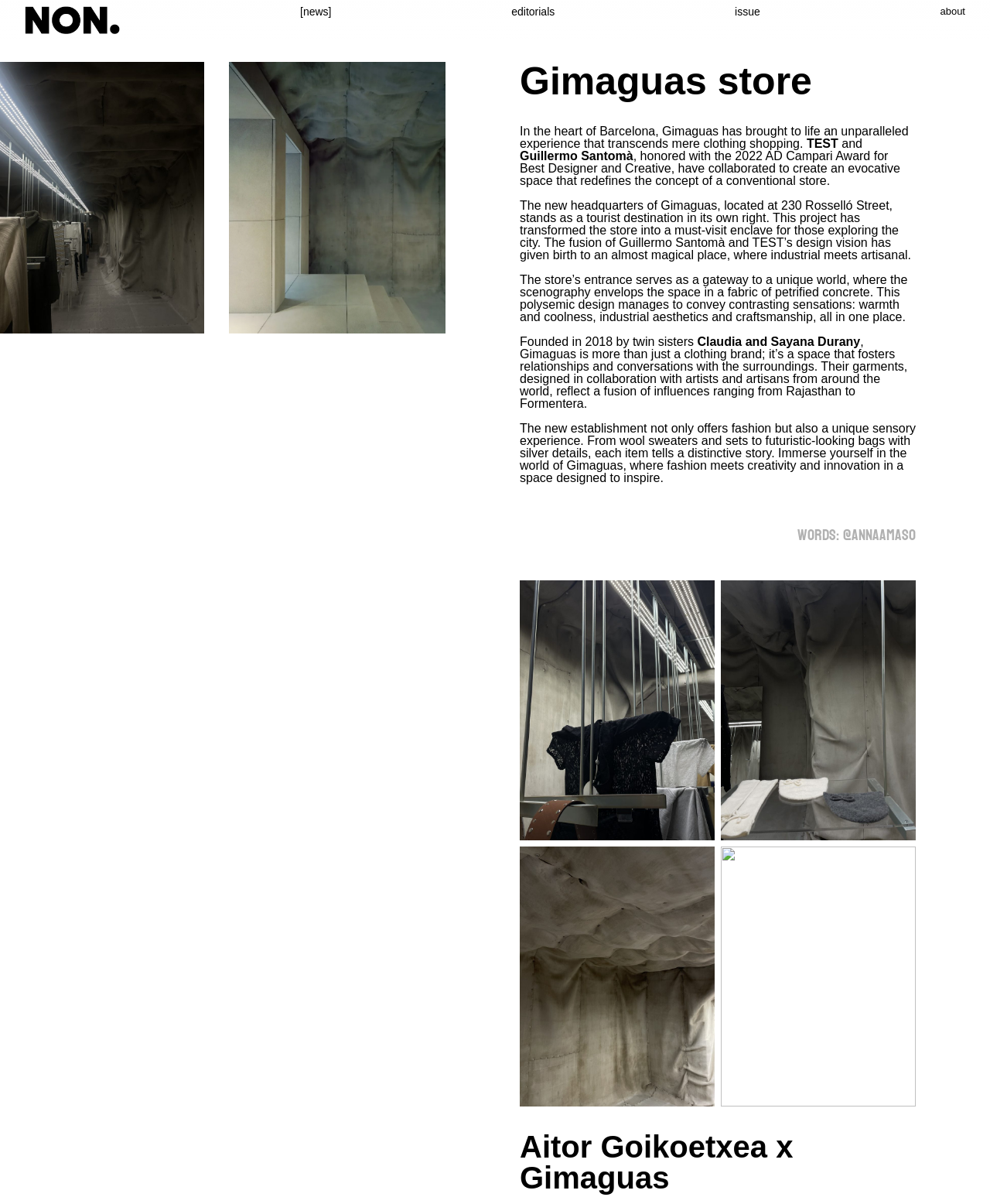Use a single word or phrase to answer the question: What is the name of the person who wrote the words?

Anna Amaso